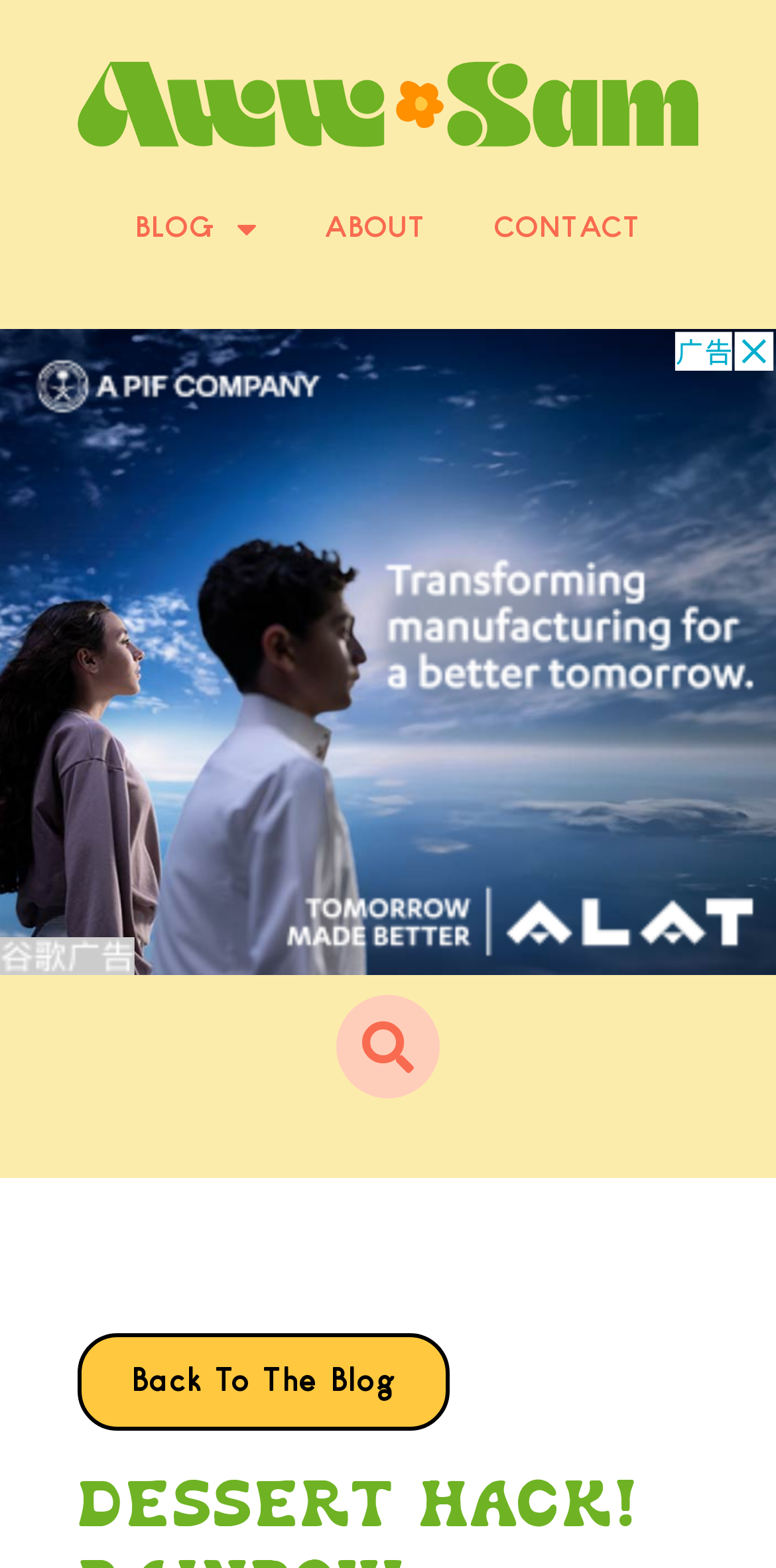Identify and provide the bounding box coordinates of the UI element described: "aria-label="Advertisement" name="aswift_1" title="Advertisement"". The coordinates should be formatted as [left, top, right, bottom], with each number being a float between 0 and 1.

[0.0, 0.209, 1.0, 0.622]